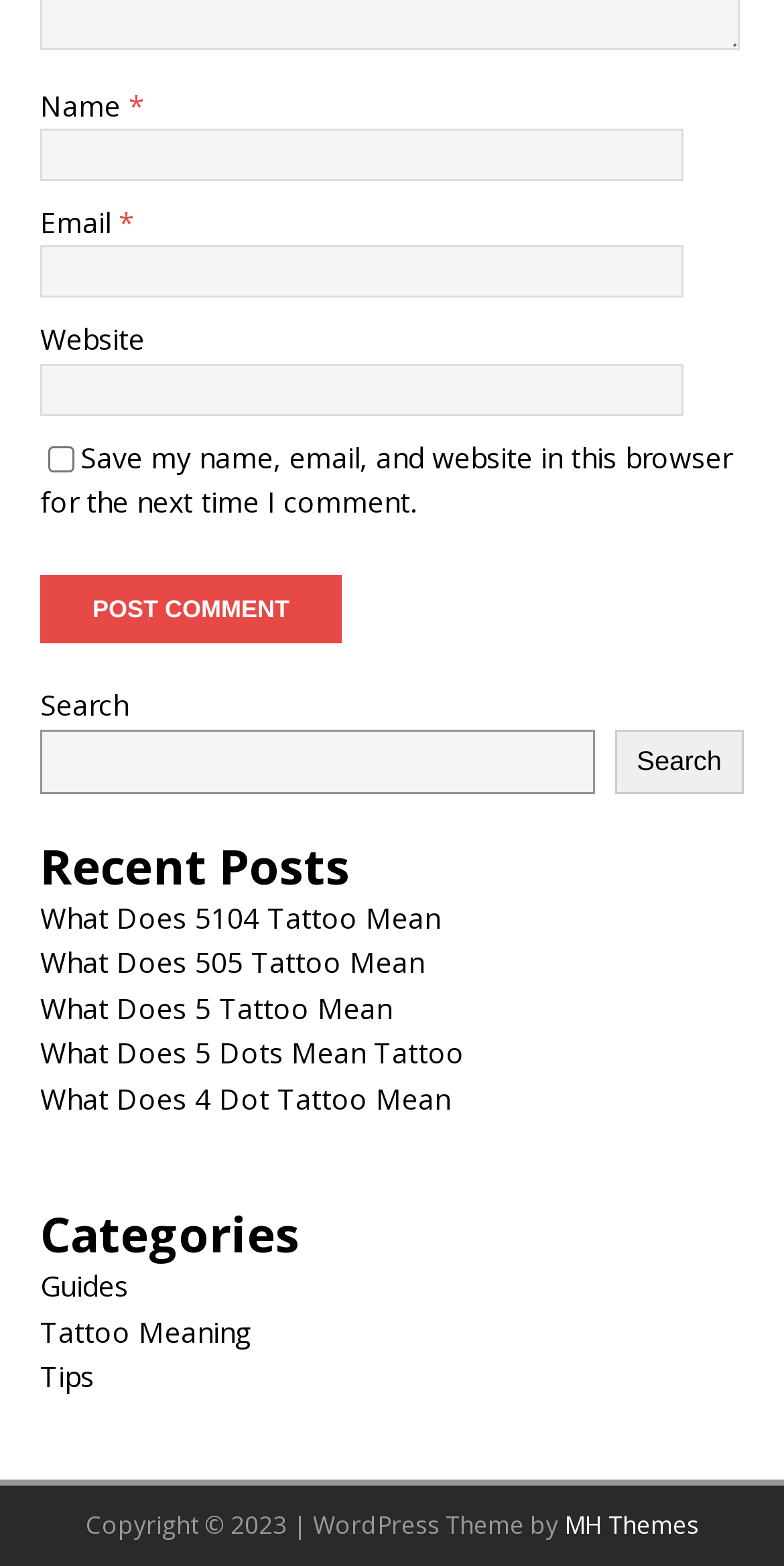Can you determine the bounding box coordinates of the area that needs to be clicked to fulfill the following instruction: "Post a comment"?

[0.051, 0.368, 0.436, 0.411]